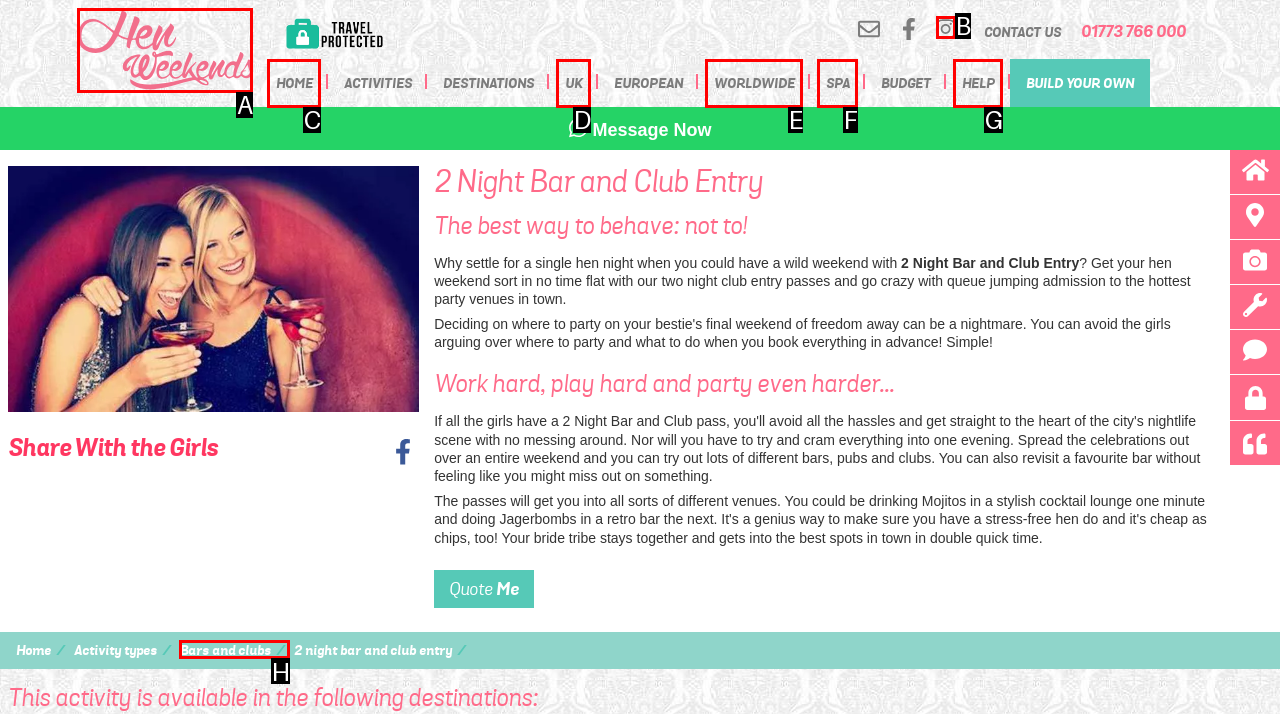Determine which option fits the element description: Worldwide Destinations
Answer with the option’s letter directly.

E